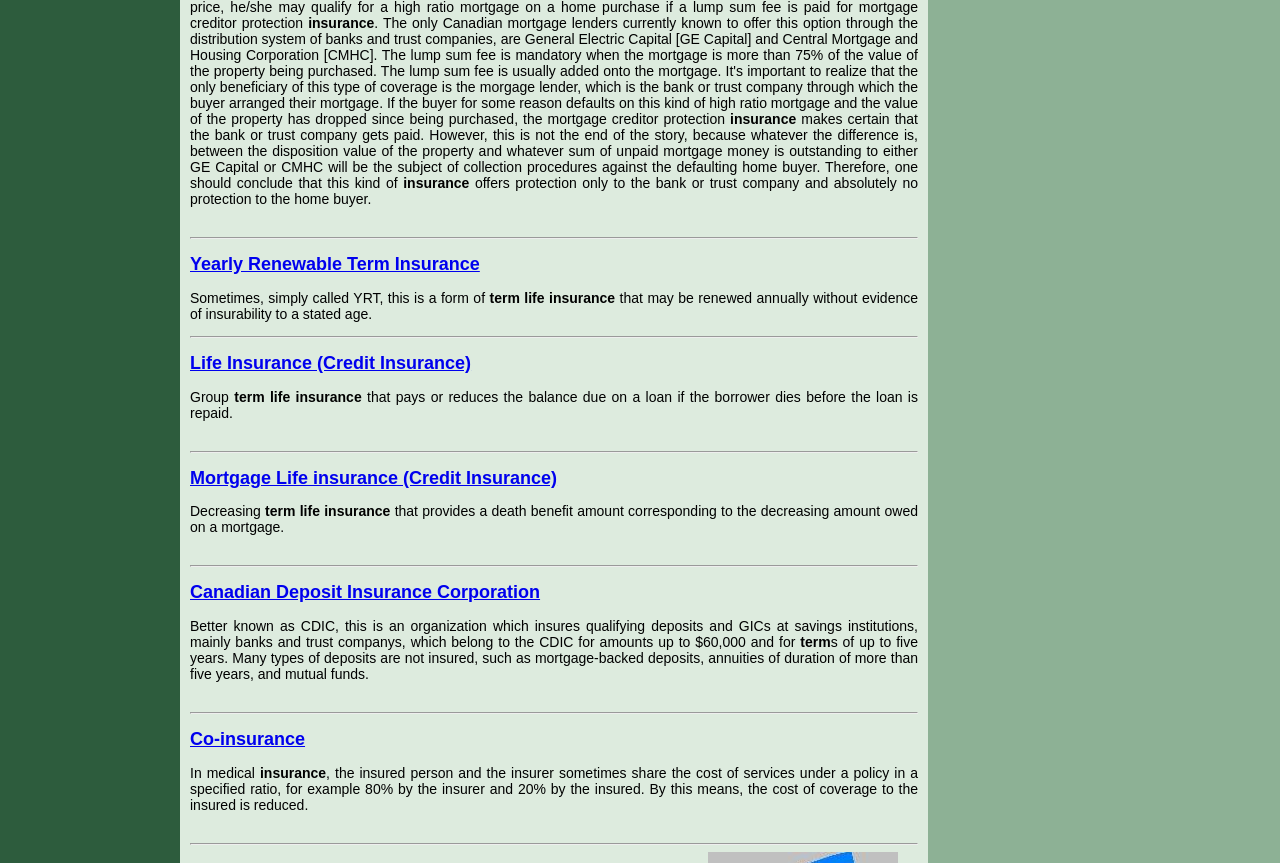Please specify the bounding box coordinates in the format (top-left x, top-left y, bottom-right x, bottom-right y), with all values as floating point numbers between 0 and 1. Identify the bounding box of the UI element described by: Mortgage Life insurance (Credit Insurance)

[0.148, 0.542, 0.435, 0.565]